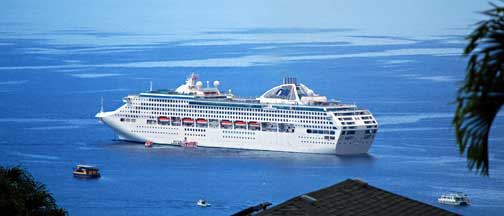Elaborate on all the key elements and details present in the image.

The image captures the majestic "Dawn Princess," a large cruise ship, gracefully floating in the serene waters of a picturesque bay. The ship’s sleek white exterior contrasts beautifully against the deep blue sea, while its multi-layered design is enhanced by various decks and features, including an iconic funnel at the center. Surrounding the ship are smaller boats that add a sense of scale to the scene. In the foreground, hints of lush greenery and rooftops from nearby structures can be seen, suggesting a charming coastal town nearby. This tranquil setting highlights the allure of cruising, inviting travelers to explore the stunning vistas and rich experiences the bay has to offer.